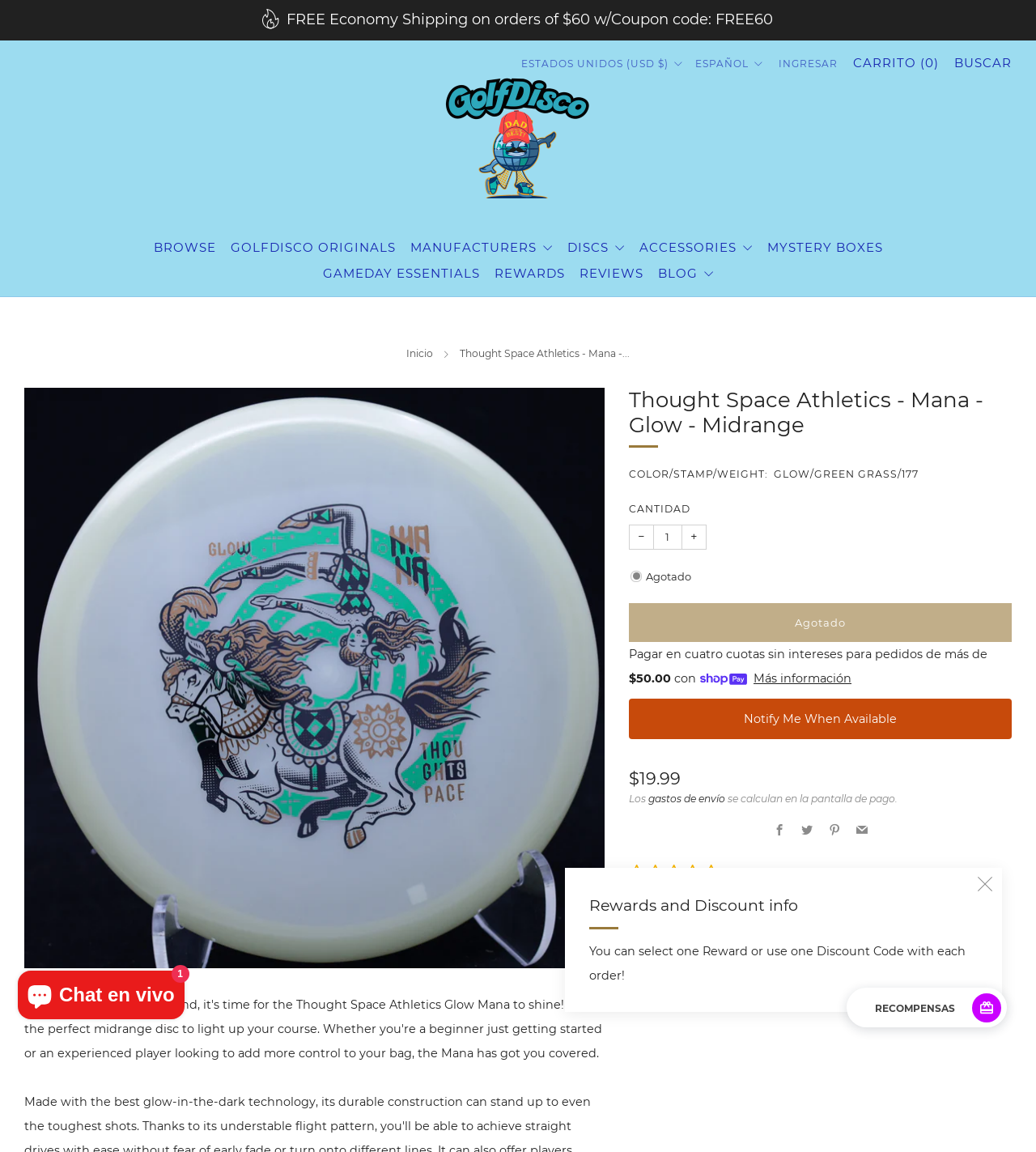What is the price of the disc?
Please respond to the question with a detailed and well-explained answer.

The price of the disc can be found in the StaticText '$19.99' which is located below the 'Precio habitual' text.